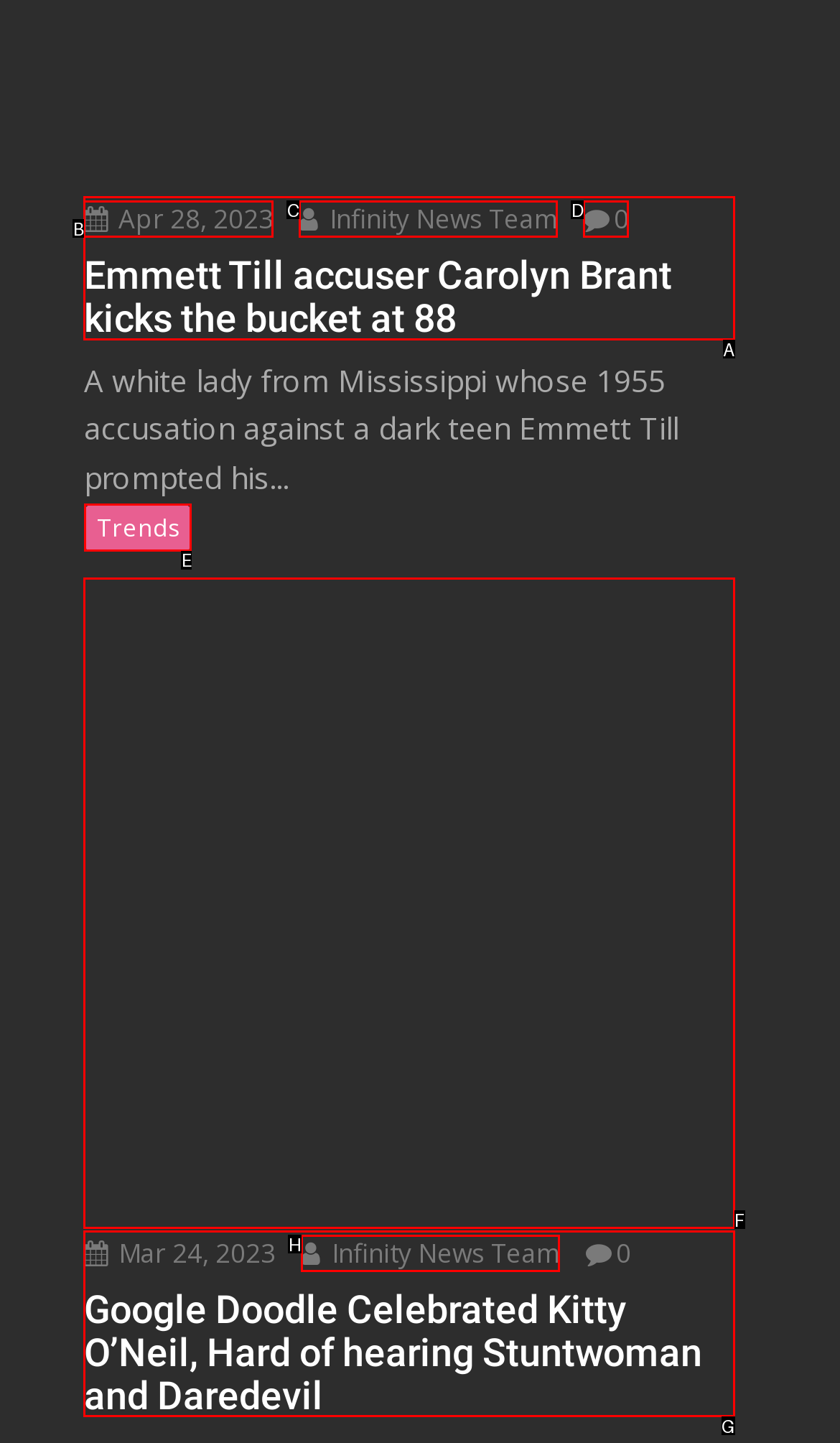For the task: Check Trends, identify the HTML element to click.
Provide the letter corresponding to the right choice from the given options.

E